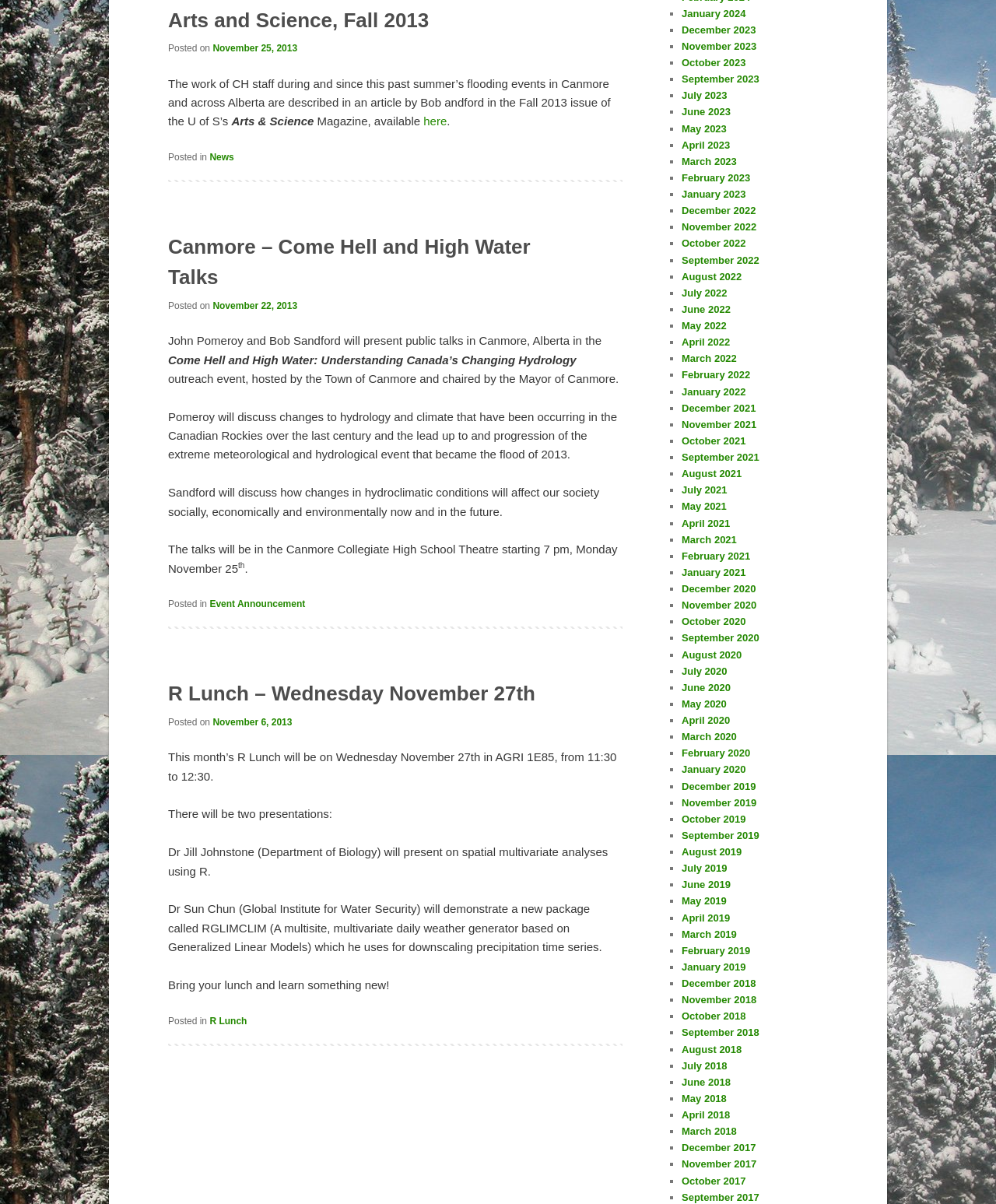Using the webpage screenshot and the element description June 2019, determine the bounding box coordinates. Specify the coordinates in the format (top-left x, top-left y, bottom-right x, bottom-right y) with values ranging from 0 to 1.

[0.684, 0.73, 0.733, 0.74]